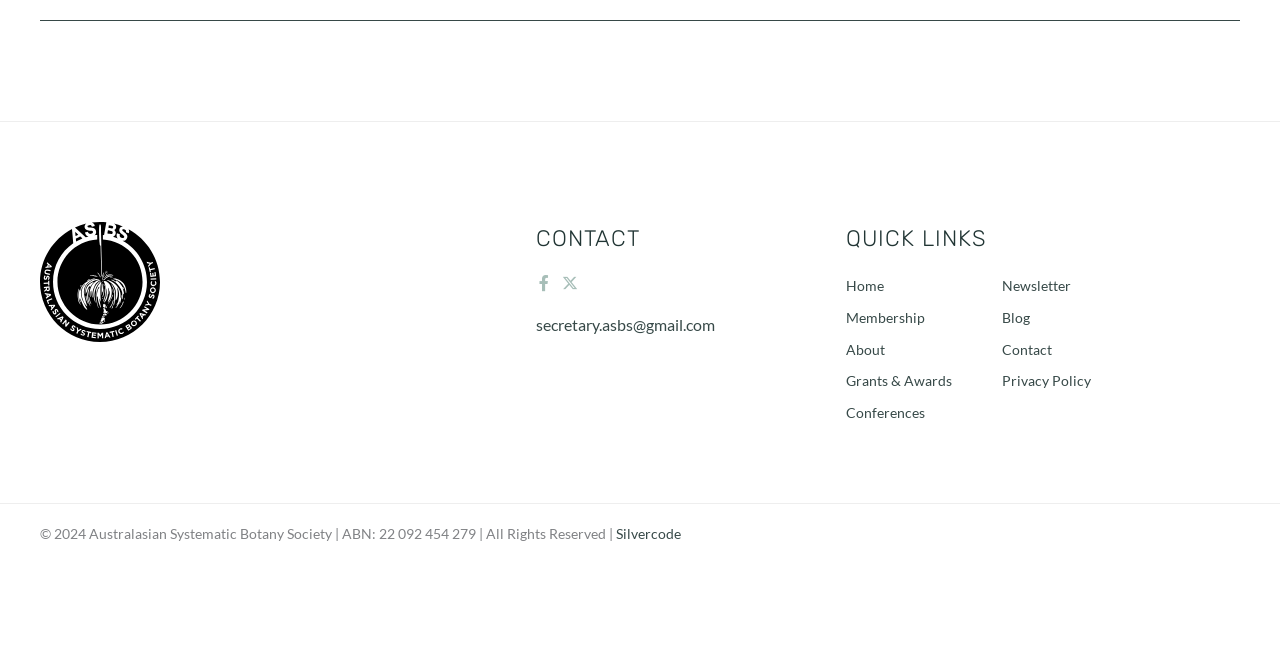What is the email address provided in the 'CONTACT' section?
Refer to the image and provide a one-word or short phrase answer.

secretary.asbs@gmail.com